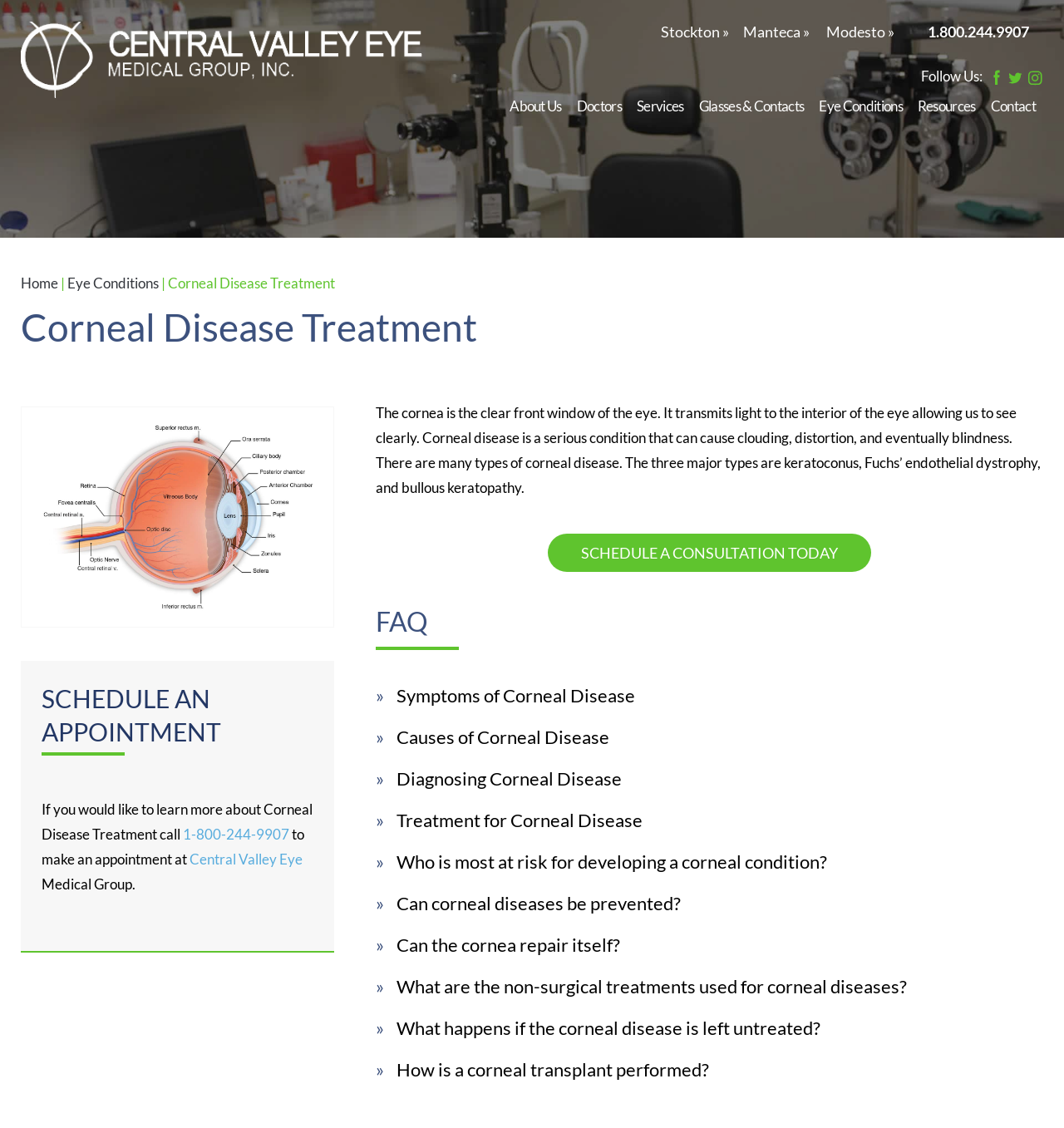What are the three major types of corneal disease?
Refer to the image and provide a thorough answer to the question.

I found the answer by reading the text that describes corneal disease, which mentions the three major types.